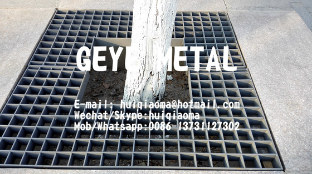What is the surface material of the background?
Refer to the image and give a detailed answer to the question.

The background of the image appears to be a concrete surface, which suggests the utility and application of this protective grating in urban landscaping.